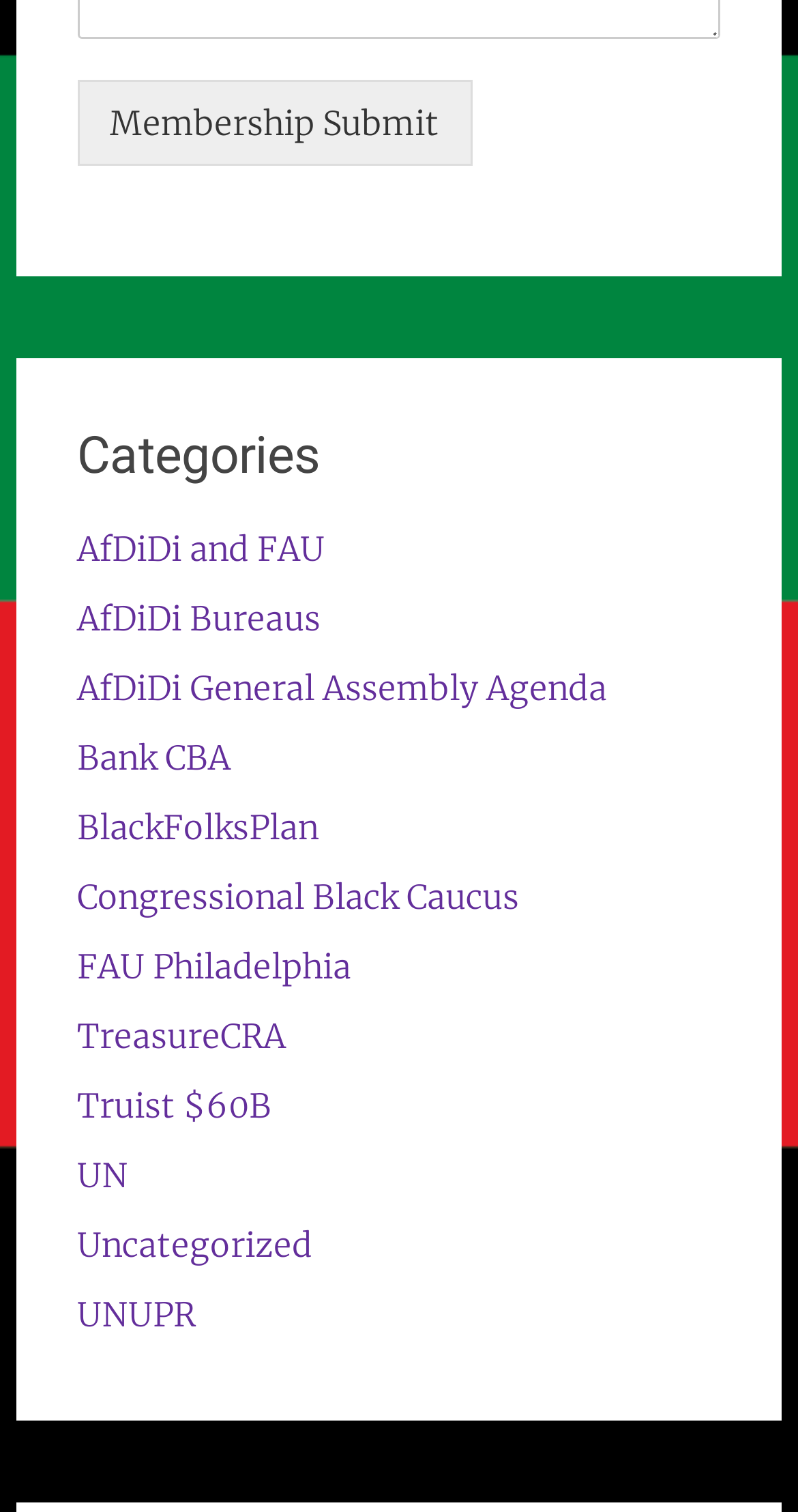Please determine the bounding box coordinates of the element to click in order to execute the following instruction: "Explore TreasureCRA". The coordinates should be four float numbers between 0 and 1, specified as [left, top, right, bottom].

[0.097, 0.671, 0.358, 0.699]